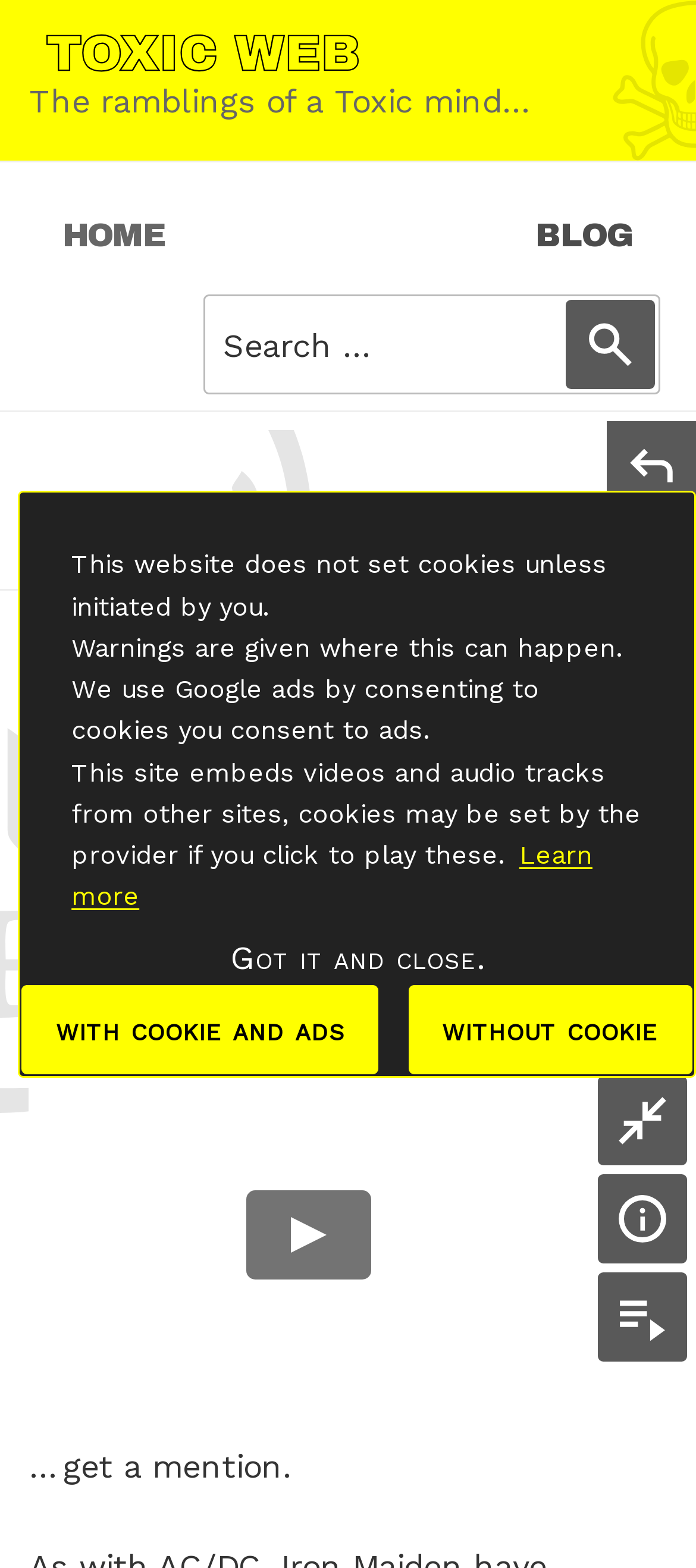What type of content is embedded in the webpage? Examine the screenshot and reply using just one word or a brief phrase.

Videos and audio tracks